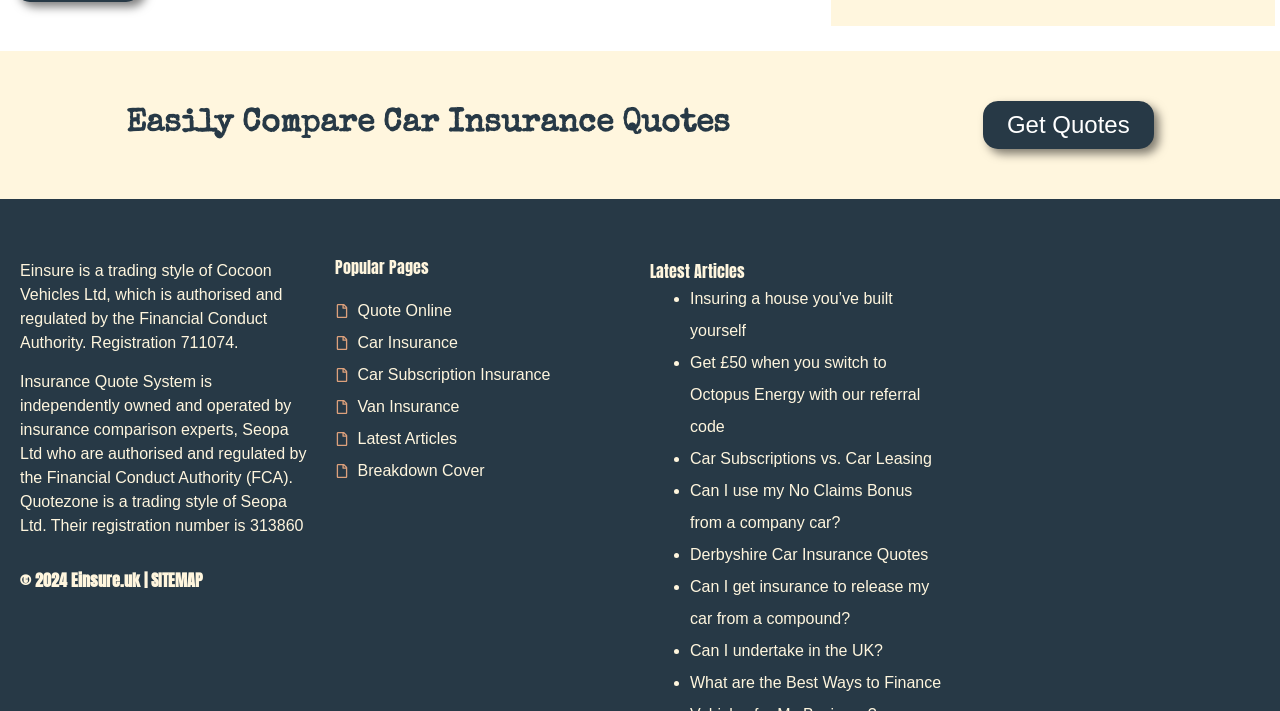Determine the bounding box coordinates of the clickable area required to perform the following instruction: "Read about car subscription insurance". The coordinates should be represented as four float numbers between 0 and 1: [left, top, right, bottom].

[0.262, 0.506, 0.492, 0.551]